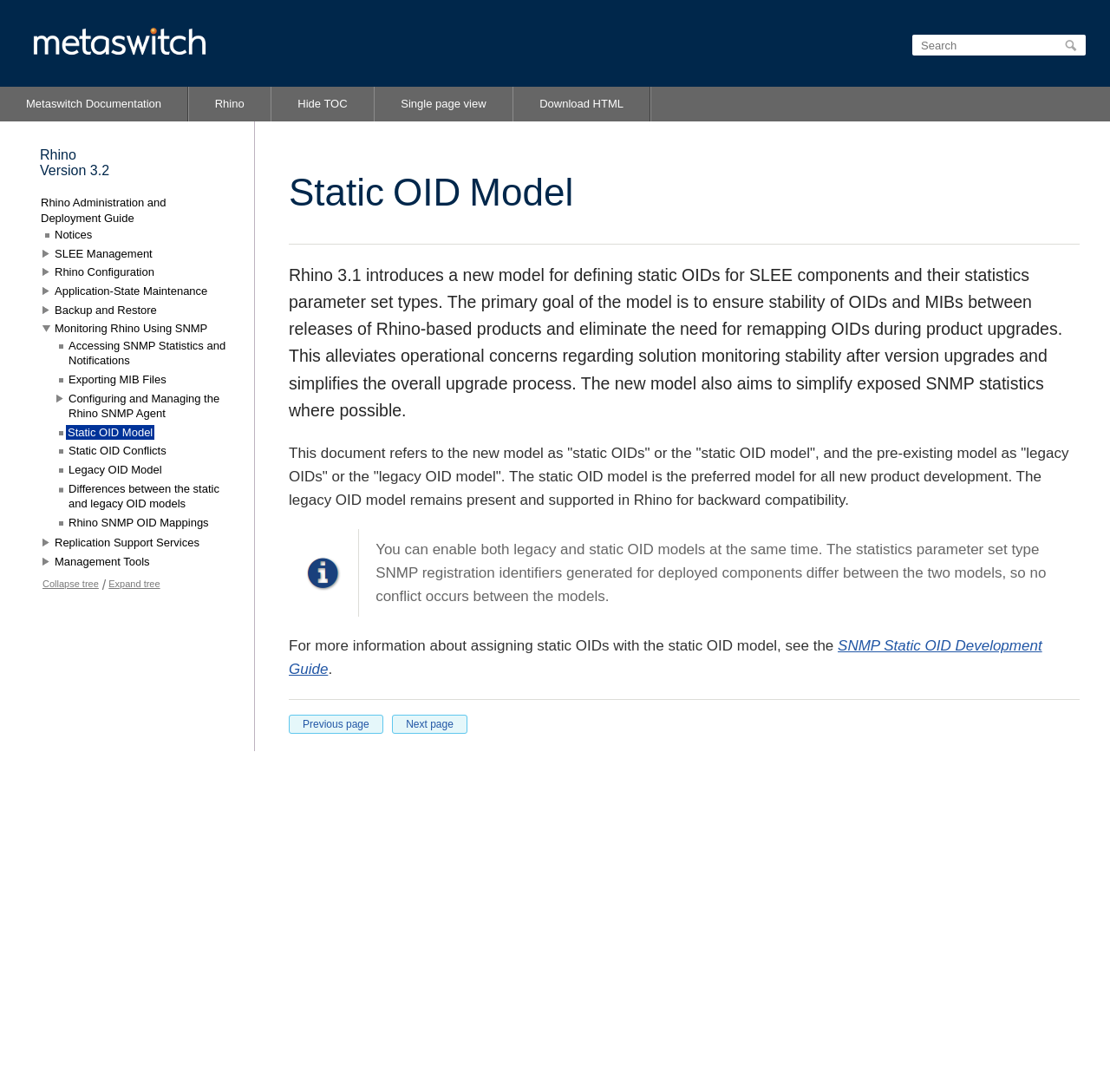Find the bounding box coordinates of the element to click in order to complete this instruction: "Click on the logo to go to the homepage". The bounding box coordinates must be four float numbers between 0 and 1, denoted as [left, top, right, bottom].

None